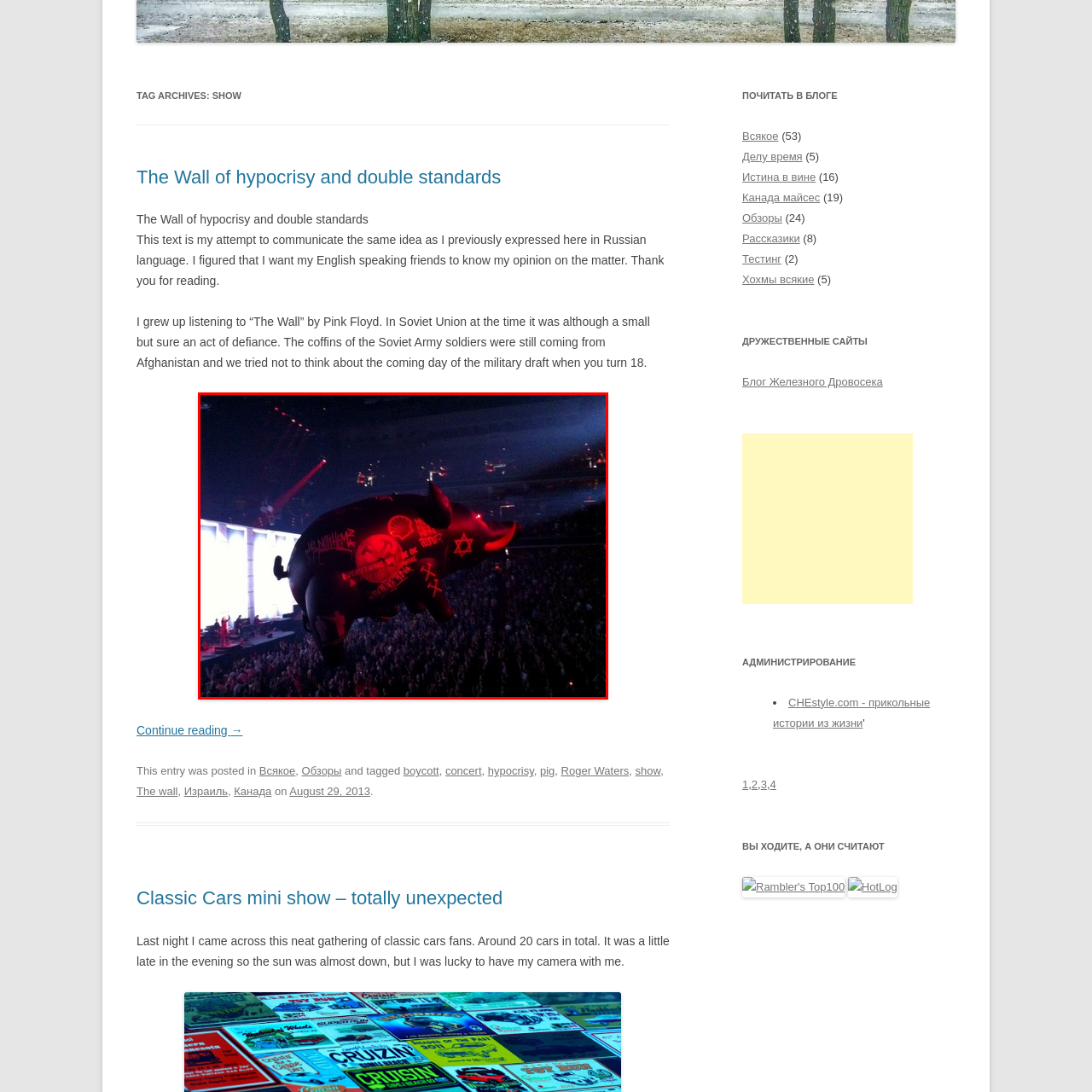Concentrate on the image inside the red frame and provide a detailed response to the subsequent question, utilizing the visual information from the image: 
What is the atmosphere of the concert?

The image evokes the spirit of protest embedded in the band's work, reflecting on issues such as freedom and societal values, and the dramatic lighting enhances the concert setting, creating an electric atmosphere.